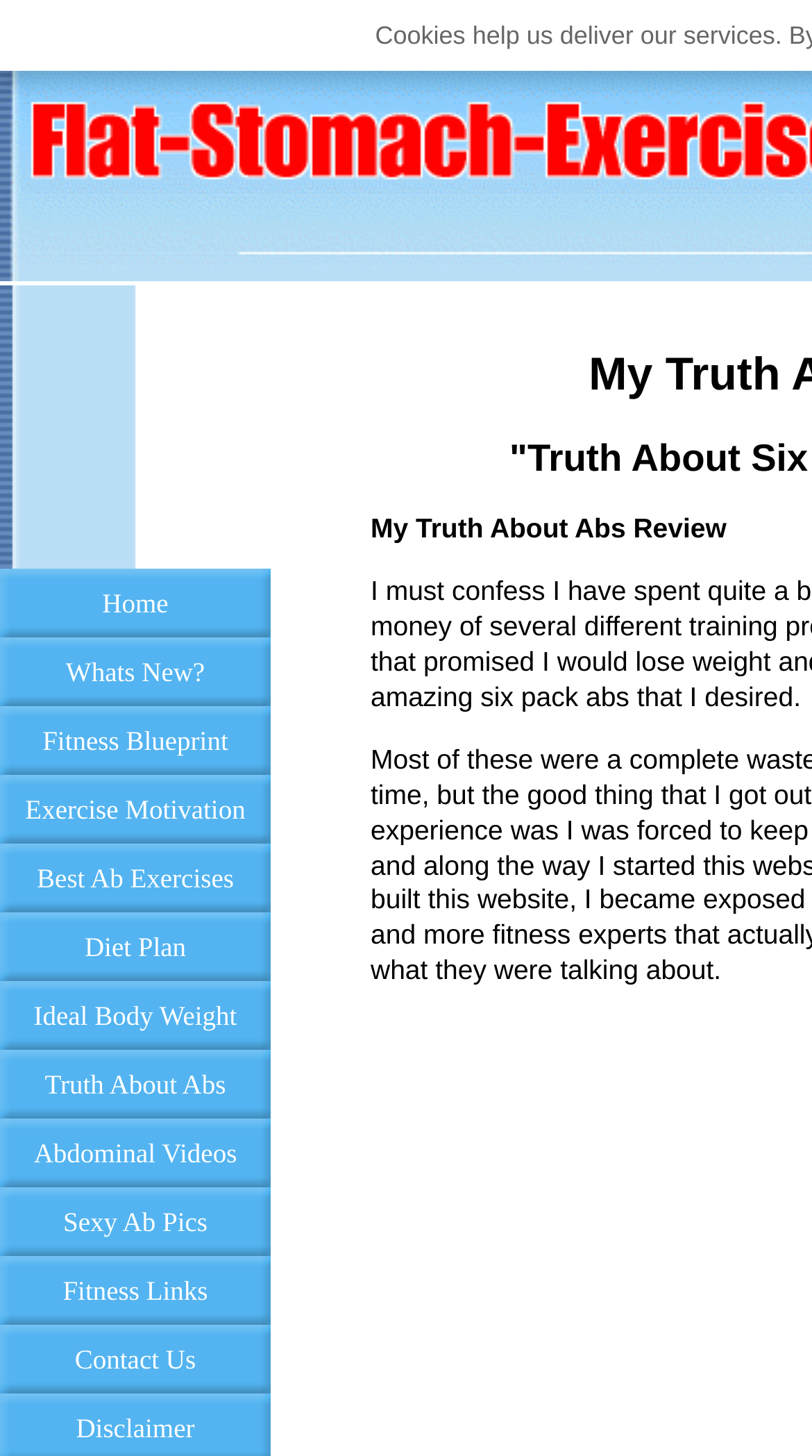Respond to the question below with a single word or phrase: What is the main topic of this webpage?

Truth About Abs